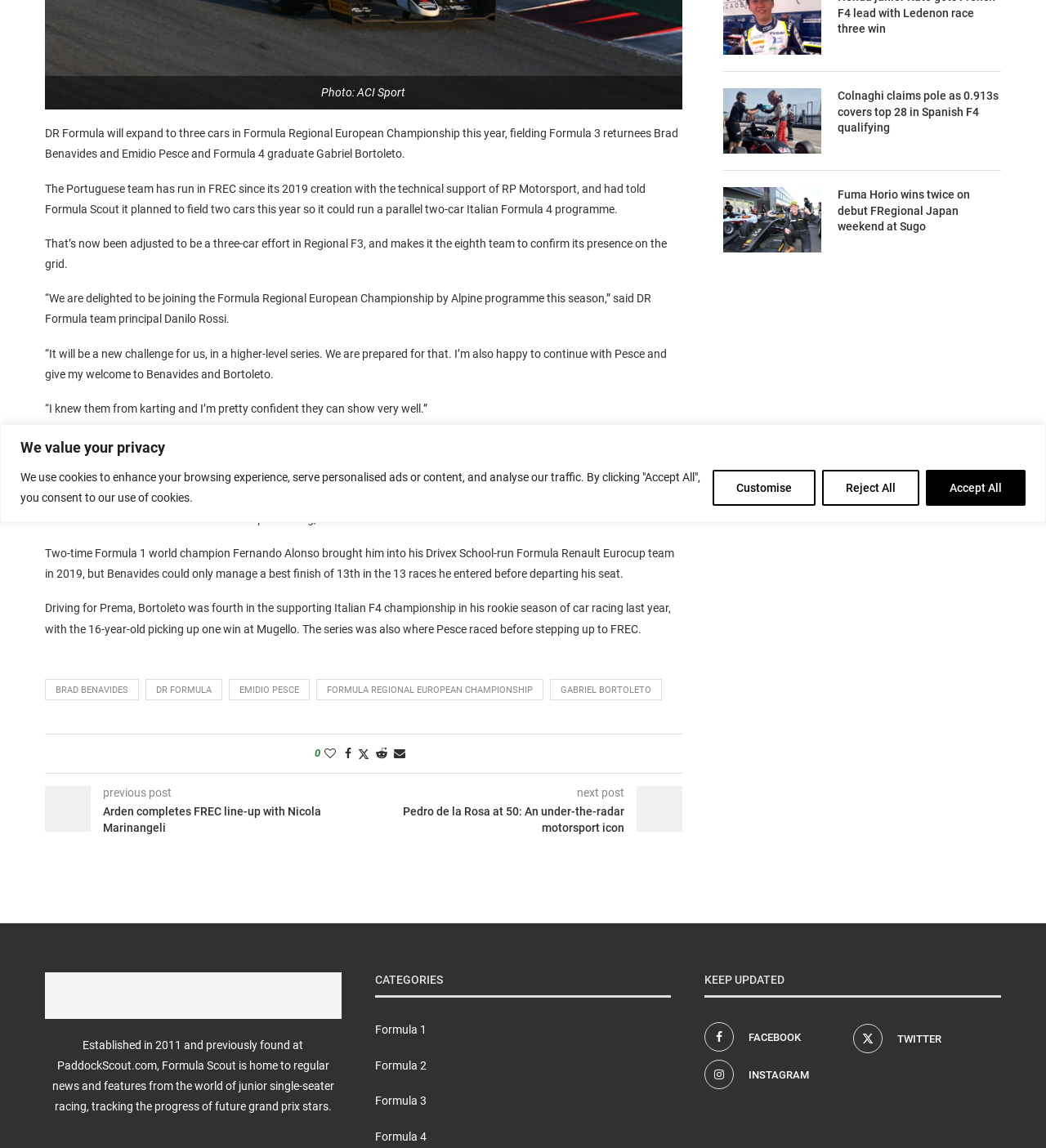Using the webpage screenshot and the element description Brad Benavides, determine the bounding box coordinates. Specify the coordinates in the format (top-left x, top-left y, bottom-right x, bottom-right y) with values ranging from 0 to 1.

[0.043, 0.591, 0.133, 0.61]